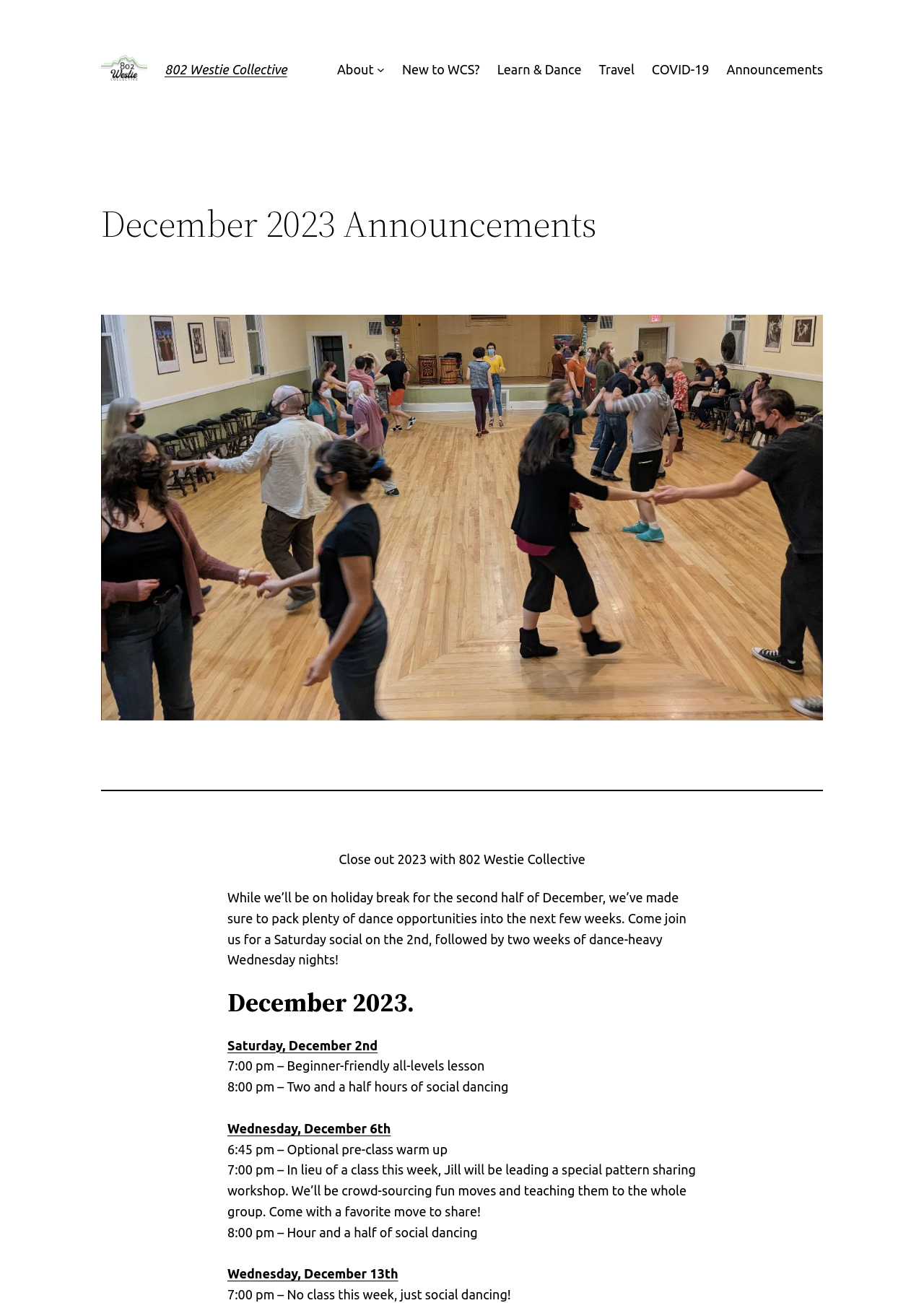Please determine the bounding box coordinates of the section I need to click to accomplish this instruction: "Click the 'Learn & Dance' link".

[0.538, 0.045, 0.629, 0.061]